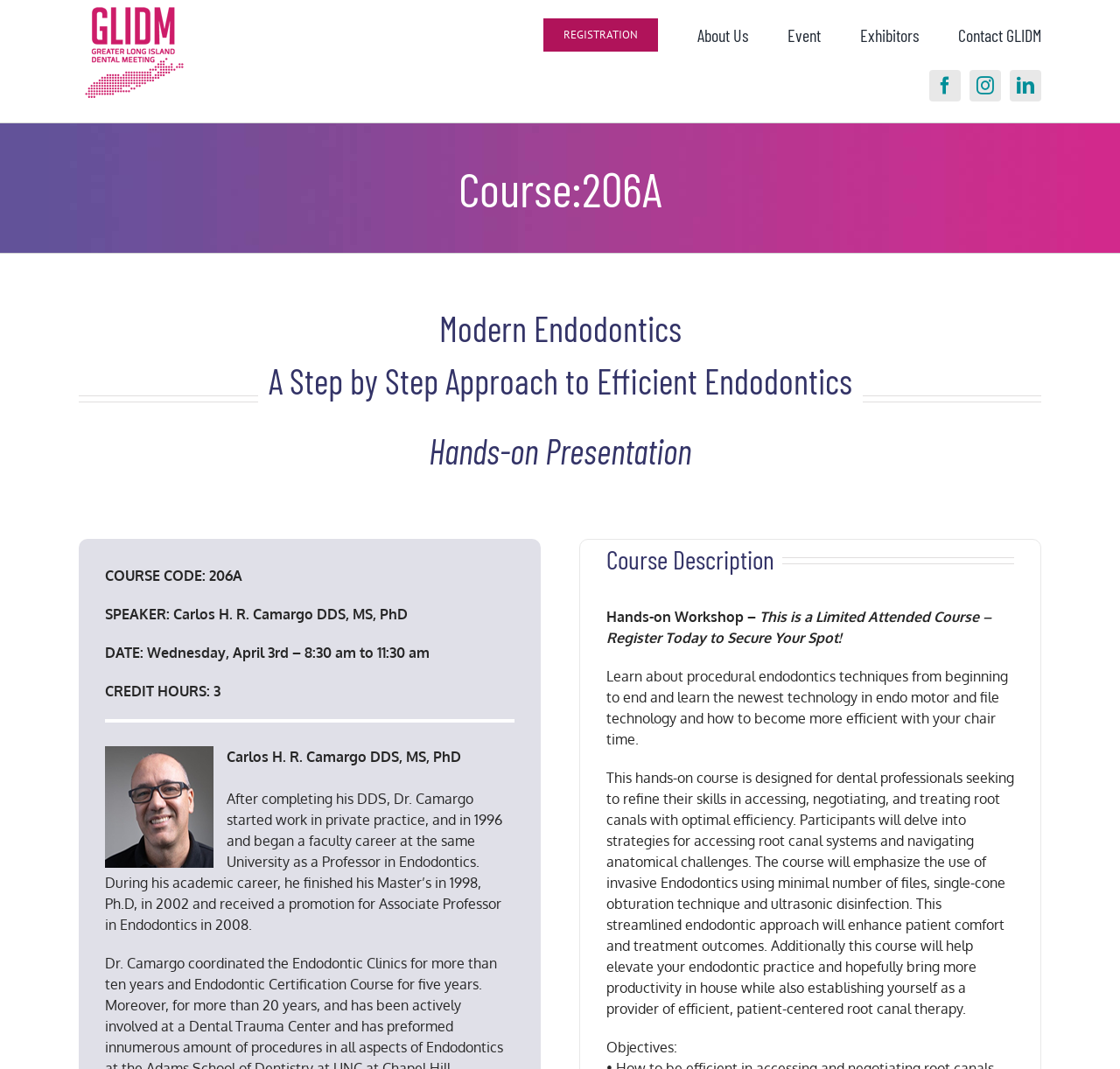Give a detailed account of the webpage.

This webpage appears to be a course description page for a dental course titled "Modern Endodontics: A Step by Step Approach to Efficient Endodontics Hands-on Presentation". 

At the top left corner, there is a logo of GLIDM. Below the logo, there is a primary navigation menu with links to "REGISTRATION", "About Us", "Event", "Exhibitors", and "Contact GLIDM". 

To the right of the navigation menu, there are social media links to Facebook, Instagram, and LinkedIn. 

Below the navigation menu, there is a page title bar with a heading that reads "Course:206A". Below this heading, there is a longer heading that describes the course title and its focus on hands-on presentation. 

On the left side of the page, there are several lines of text that provide course details, including the course code, speaker, date, and credit hours. 

On the right side of the page, there is a section with a heading "Course Description". Below this heading, there are several paragraphs of text that describe the course content, objectives, and benefits. The course is described as a hands-on workshop that covers procedural endodontics techniques, and its objectives include refining skills in accessing and treating root canals with optimal efficiency.